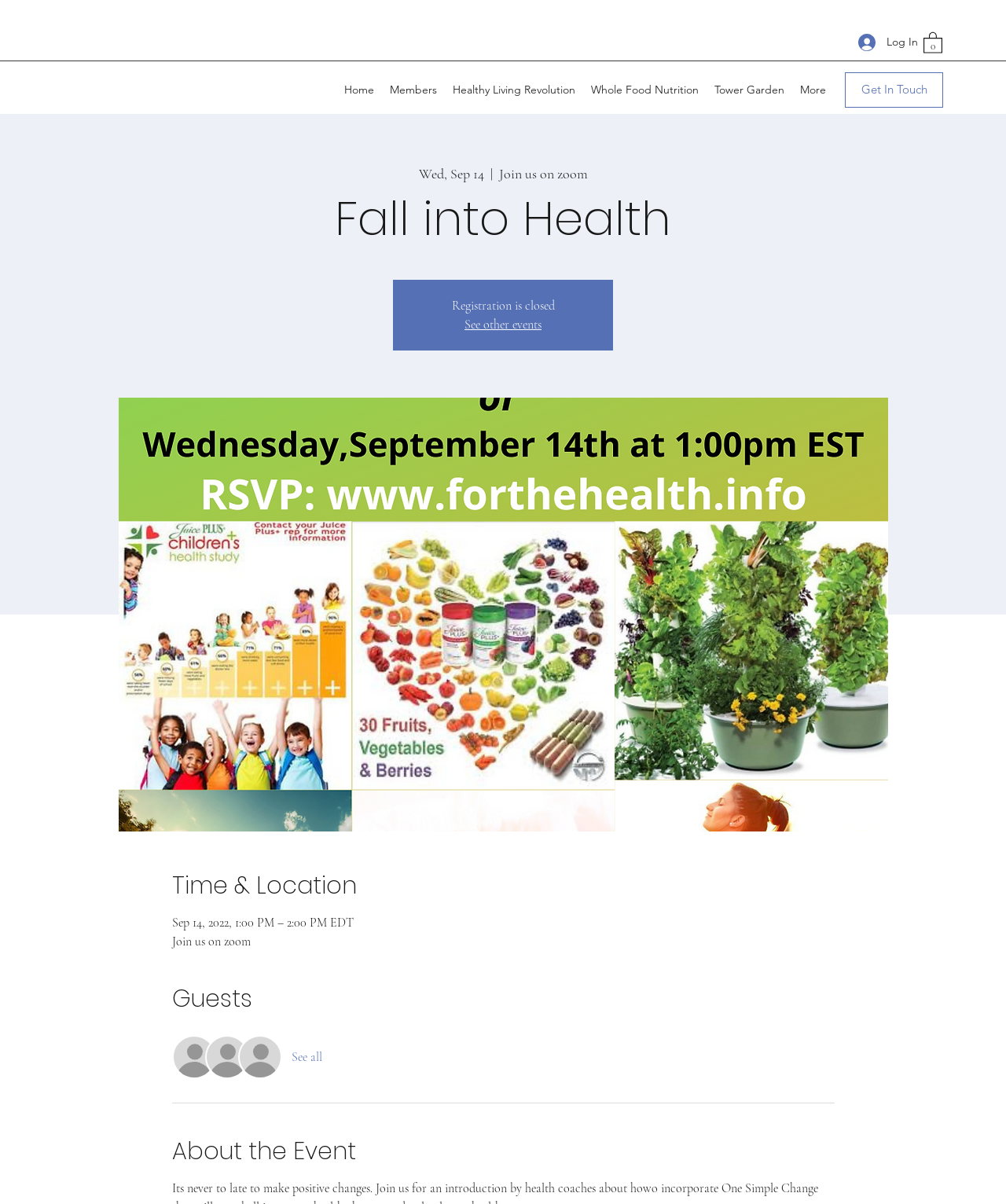What is the date of the event?
Use the screenshot to answer the question with a single word or phrase.

Sep 14, 2022